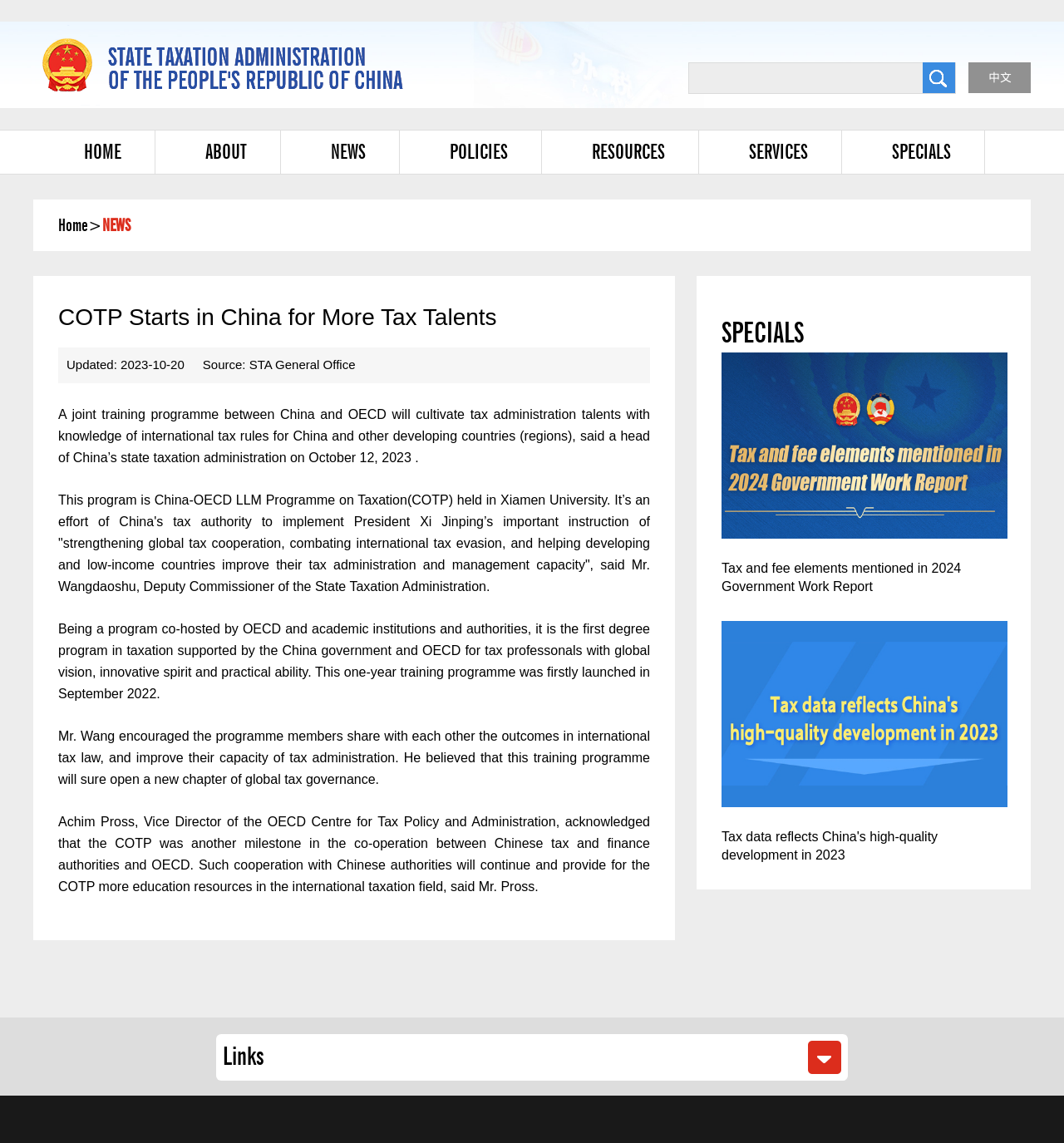Utilize the details in the image to give a detailed response to the question: How many paragraphs are in the main article?

I counted the paragraphs in the main article, which are separated by line breaks. There are 5 paragraphs in total.